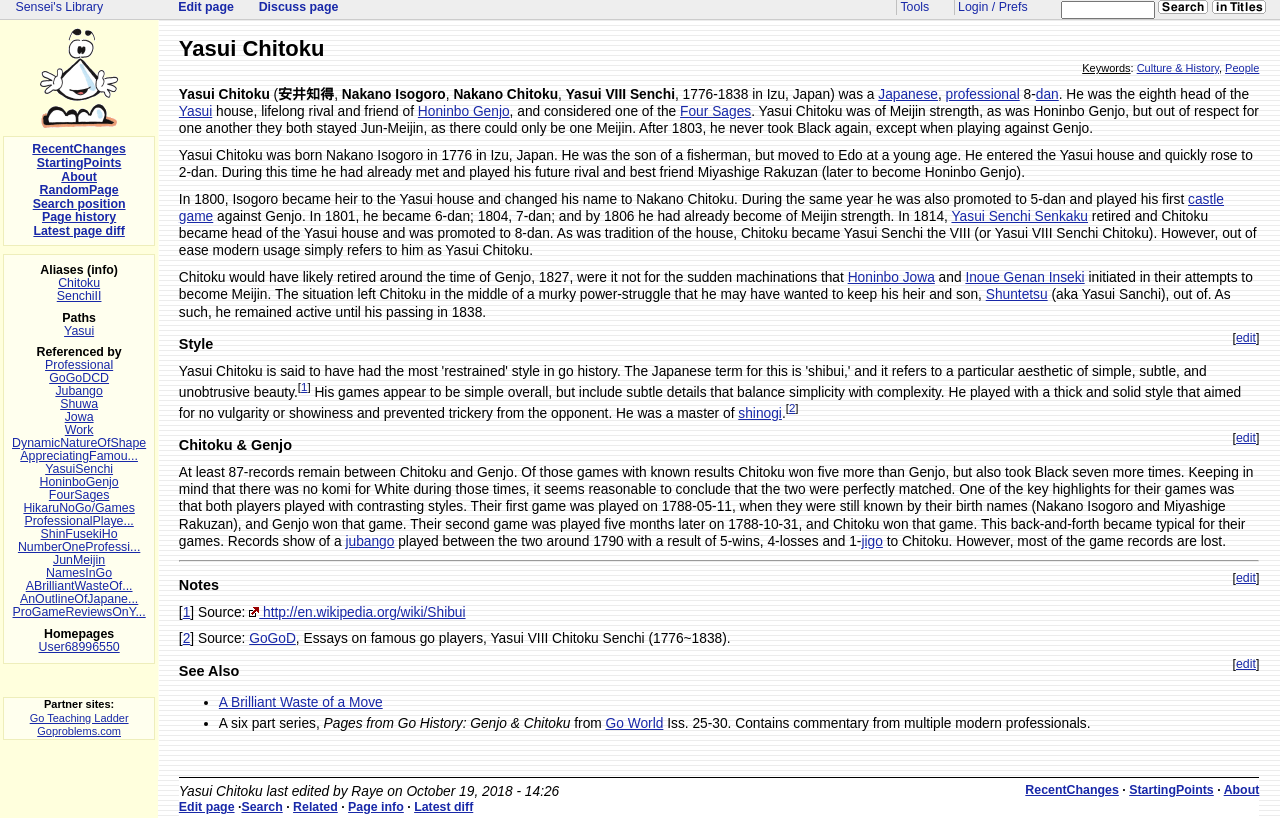Given the element description GoGoDCD, specify the bounding box coordinates of the corresponding UI element in the format (top-left x, top-left y, bottom-right x, bottom-right y). All values must be between 0 and 1.

[0.038, 0.454, 0.085, 0.471]